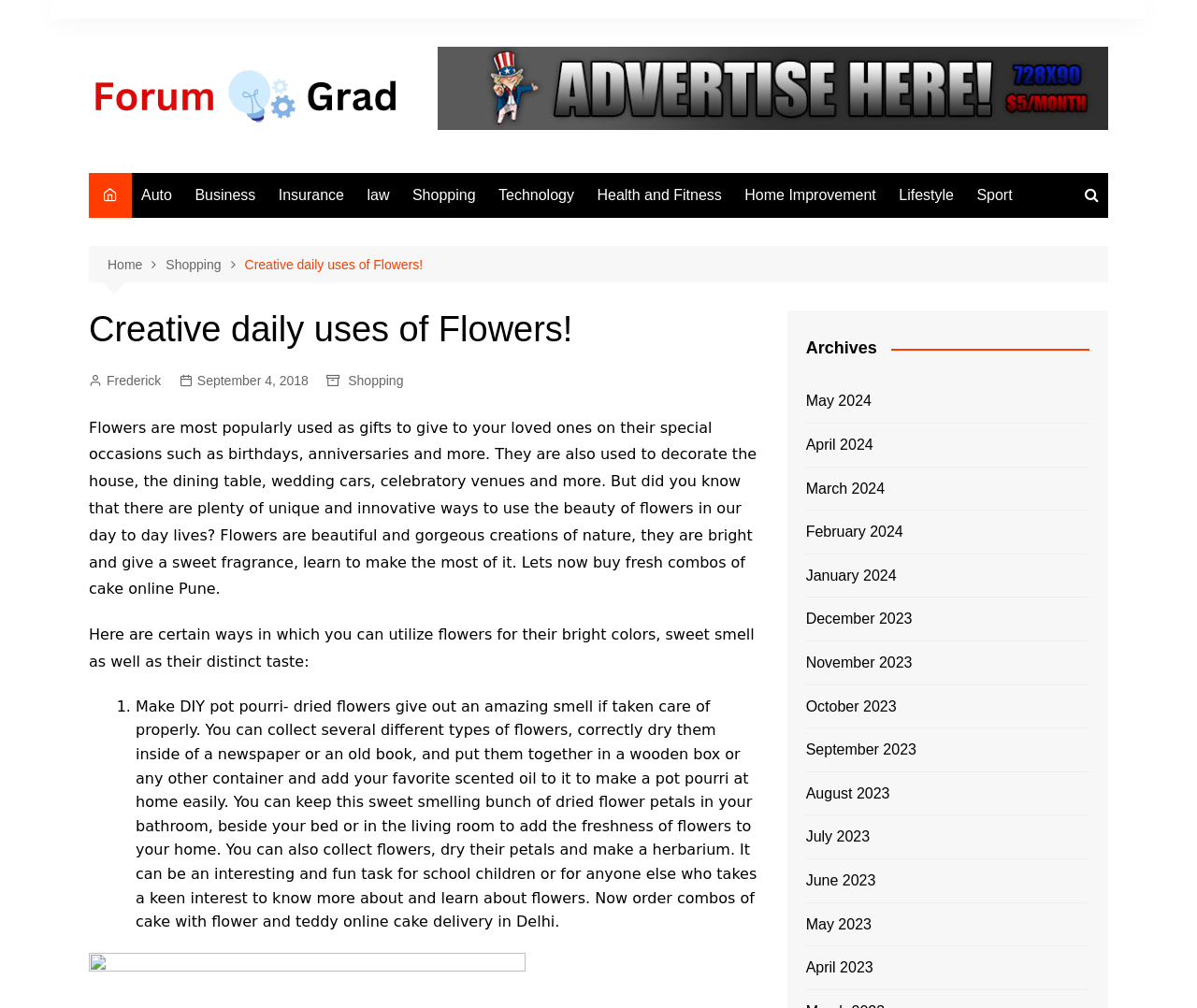Please extract the title of the webpage.

Creative daily uses of Flowers!